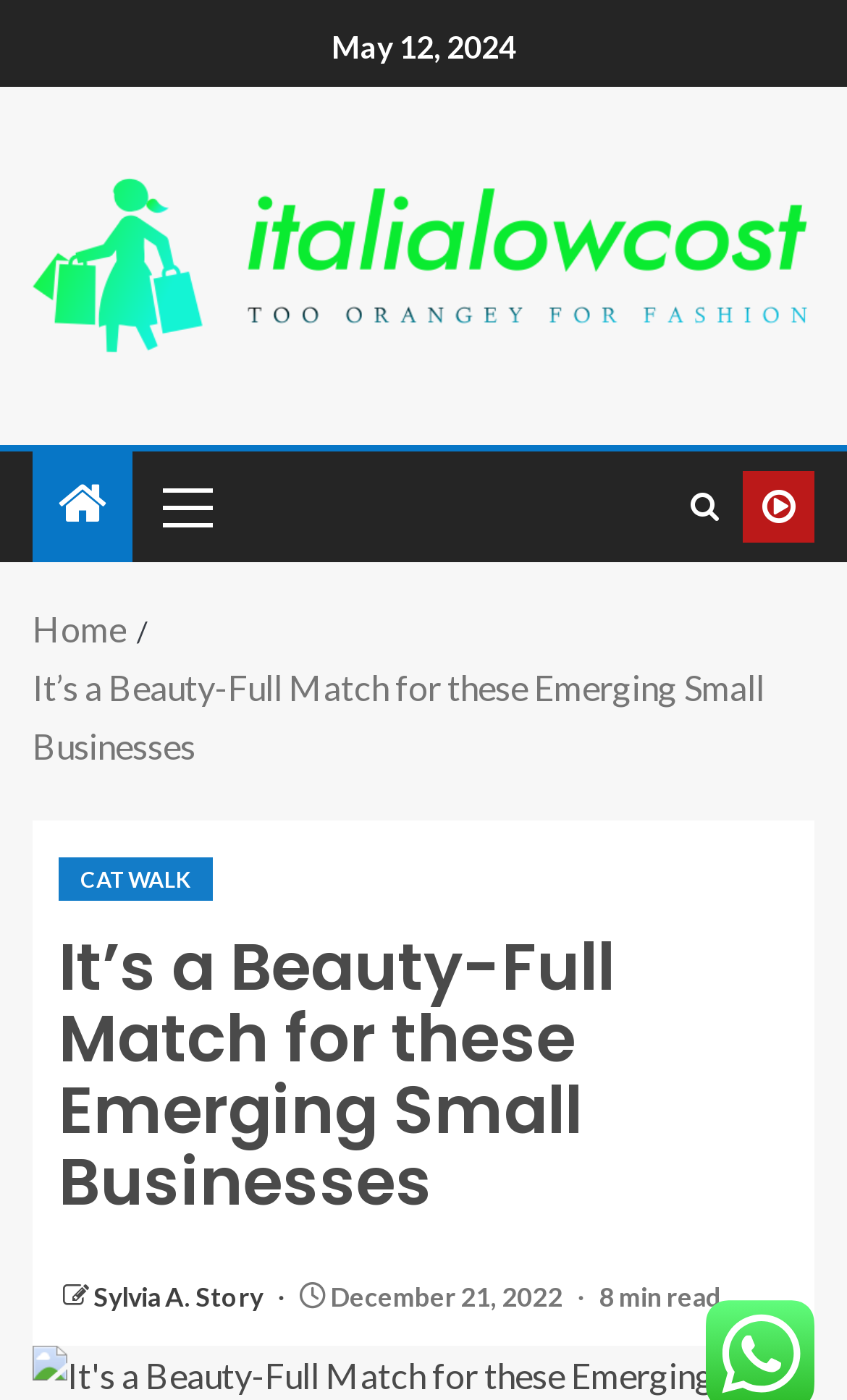Please reply to the following question with a single word or a short phrase:
What is the date of the latest article?

December 21, 2022